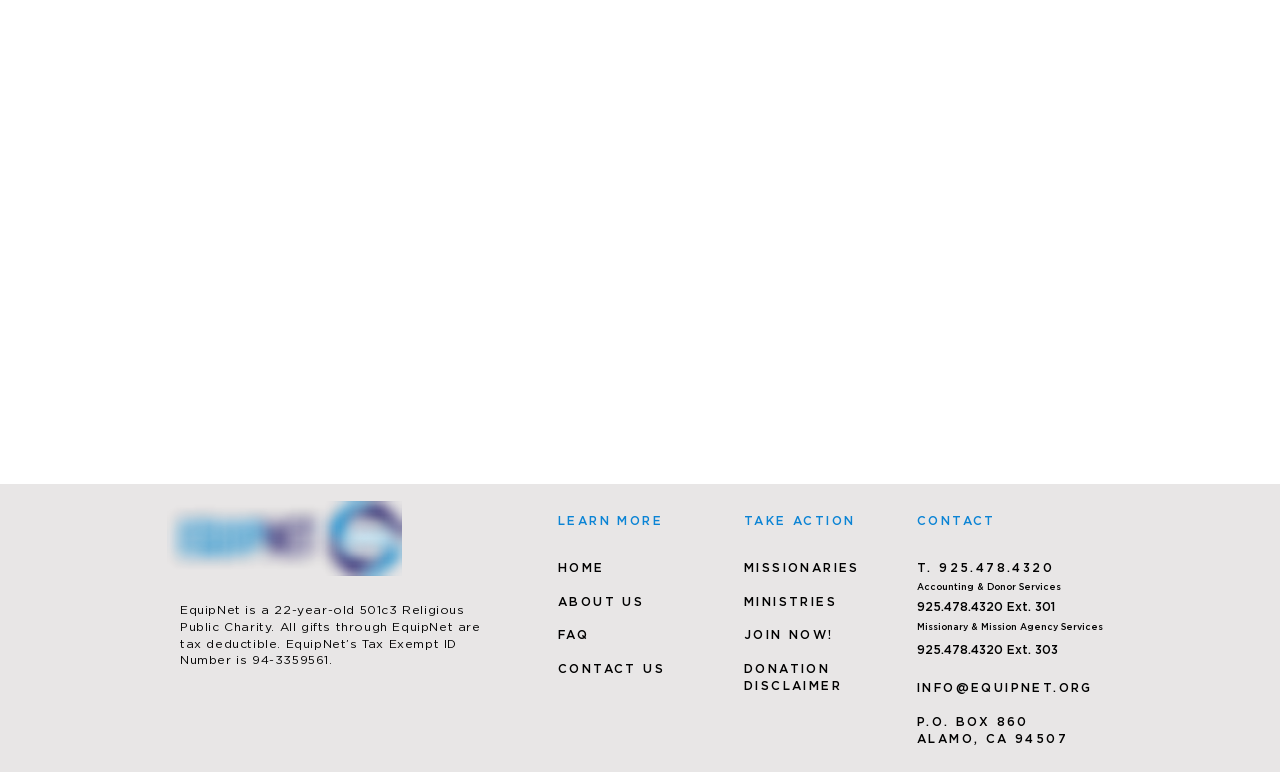Please identify the bounding box coordinates of the element I should click to complete this instruction: 'Click the DONATION link'. The coordinates should be given as four float numbers between 0 and 1, like this: [left, top, right, bottom].

[0.581, 0.857, 0.649, 0.875]